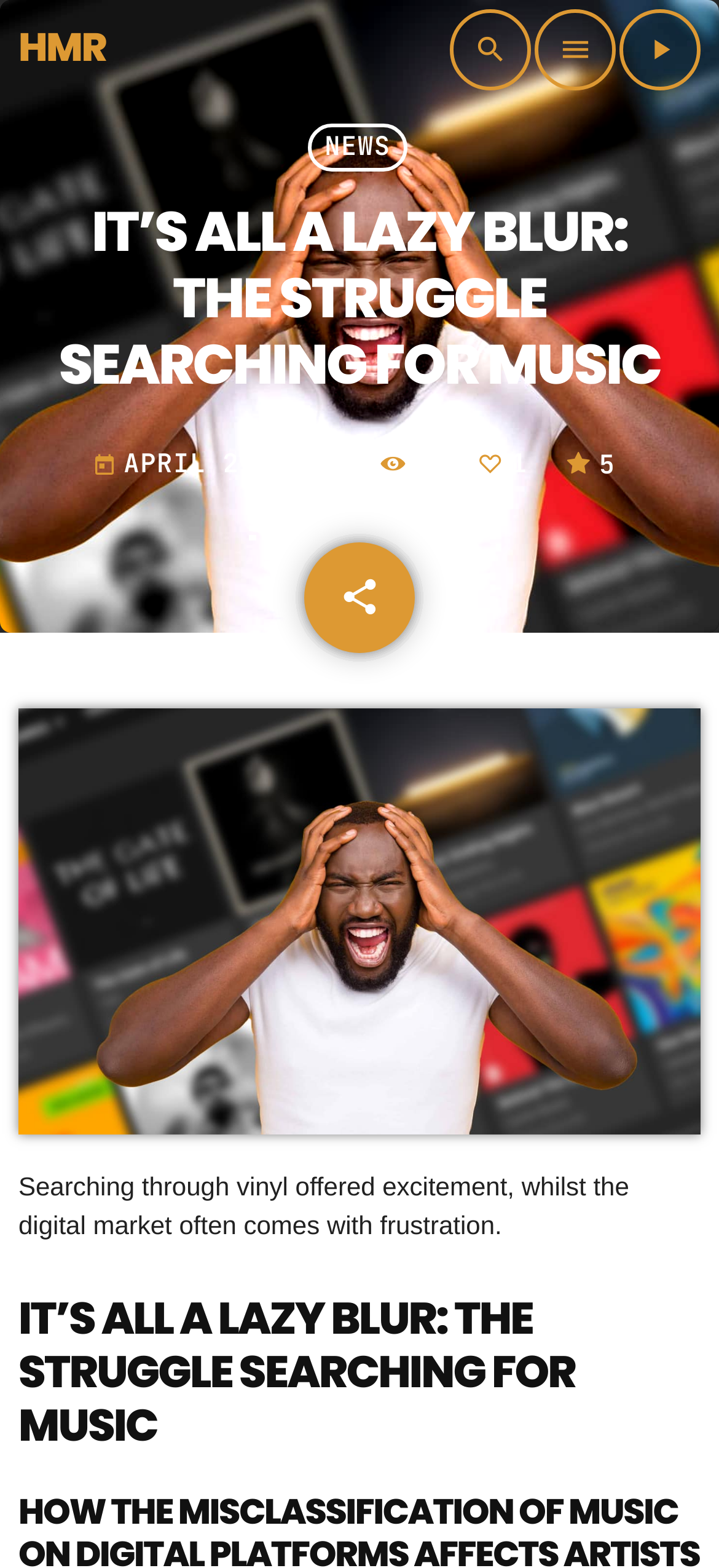Refer to the element description hmr hmr hmr and identify the corresponding bounding box in the screenshot. Format the coordinates as (top-left x, top-left y, bottom-right x, bottom-right y) with values in the range of 0 to 1.

[0.026, 0.005, 0.147, 0.059]